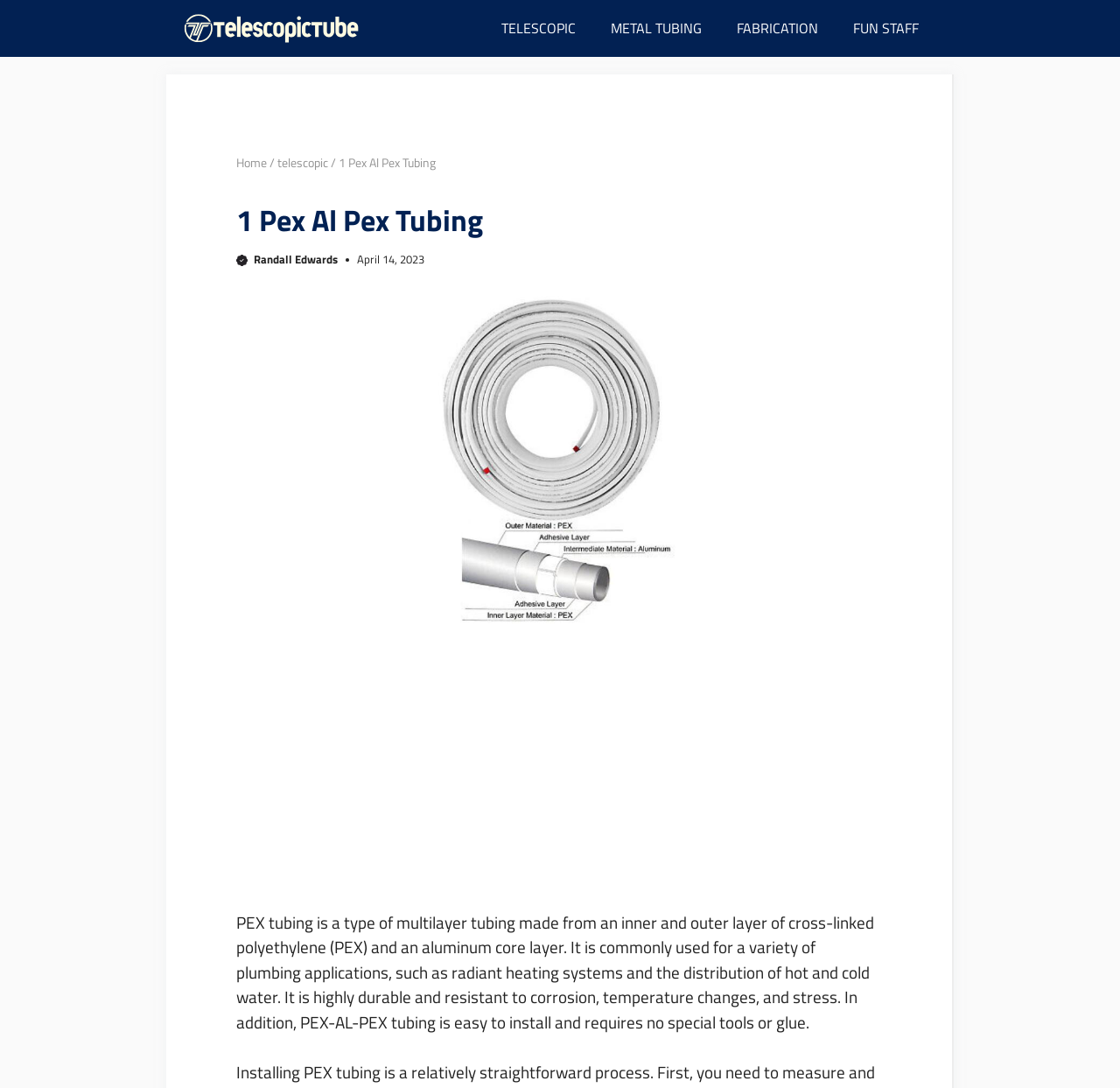Find the bounding box coordinates of the area that needs to be clicked in order to achieve the following instruction: "View 'Randall Edwards' profile". The coordinates should be specified as four float numbers between 0 and 1, i.e., [left, top, right, bottom].

[0.226, 0.23, 0.301, 0.246]